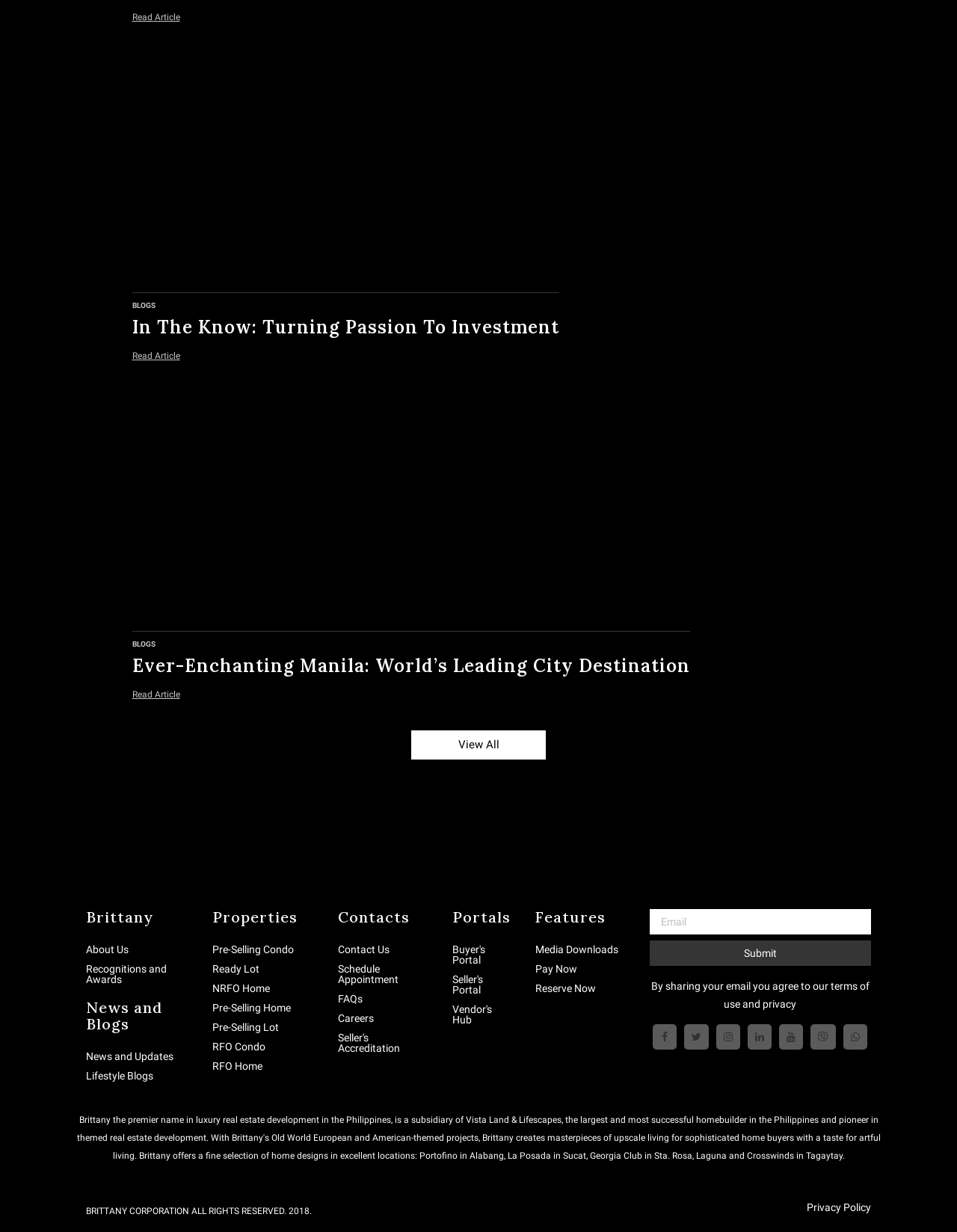Provide the bounding box coordinates for the UI element described in this sentence: "Media Downloads". The coordinates should be four float values between 0 and 1, i.e., [left, top, right, bottom].

[0.56, 0.766, 0.646, 0.775]